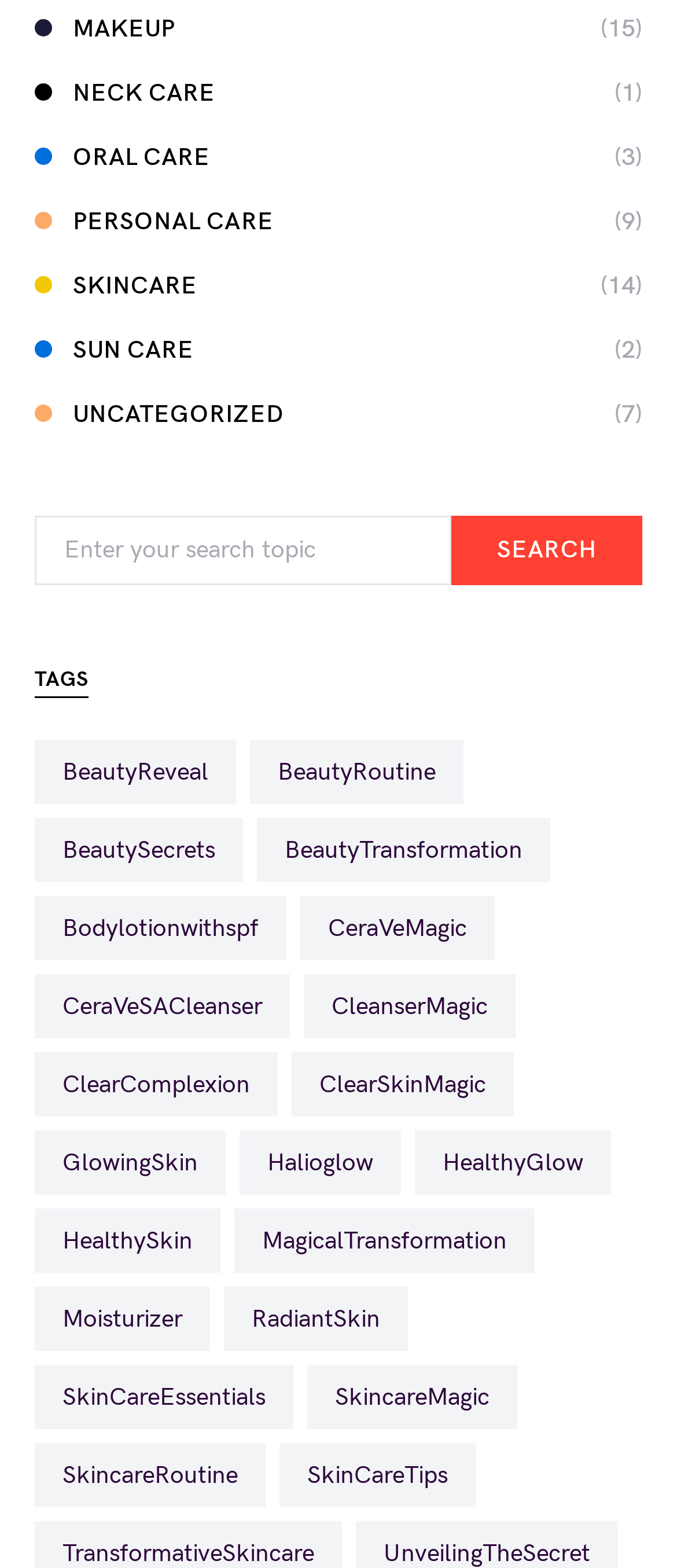Find the bounding box coordinates of the element to click in order to complete the given instruction: "Explore BeautyReveal."

[0.051, 0.471, 0.349, 0.512]